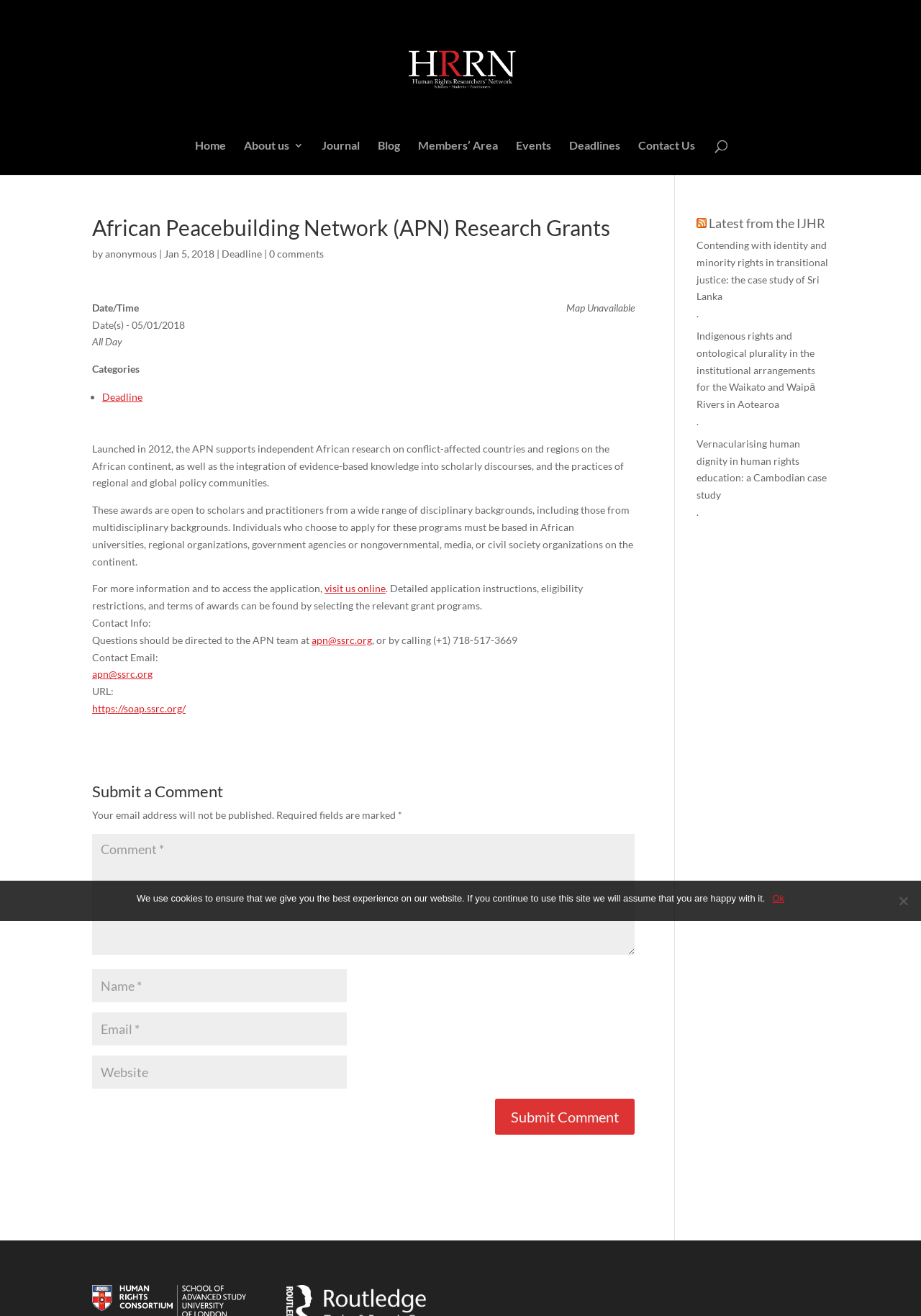Please specify the bounding box coordinates of the clickable section necessary to execute the following command: "Visit the 'Journal' page".

[0.349, 0.107, 0.391, 0.133]